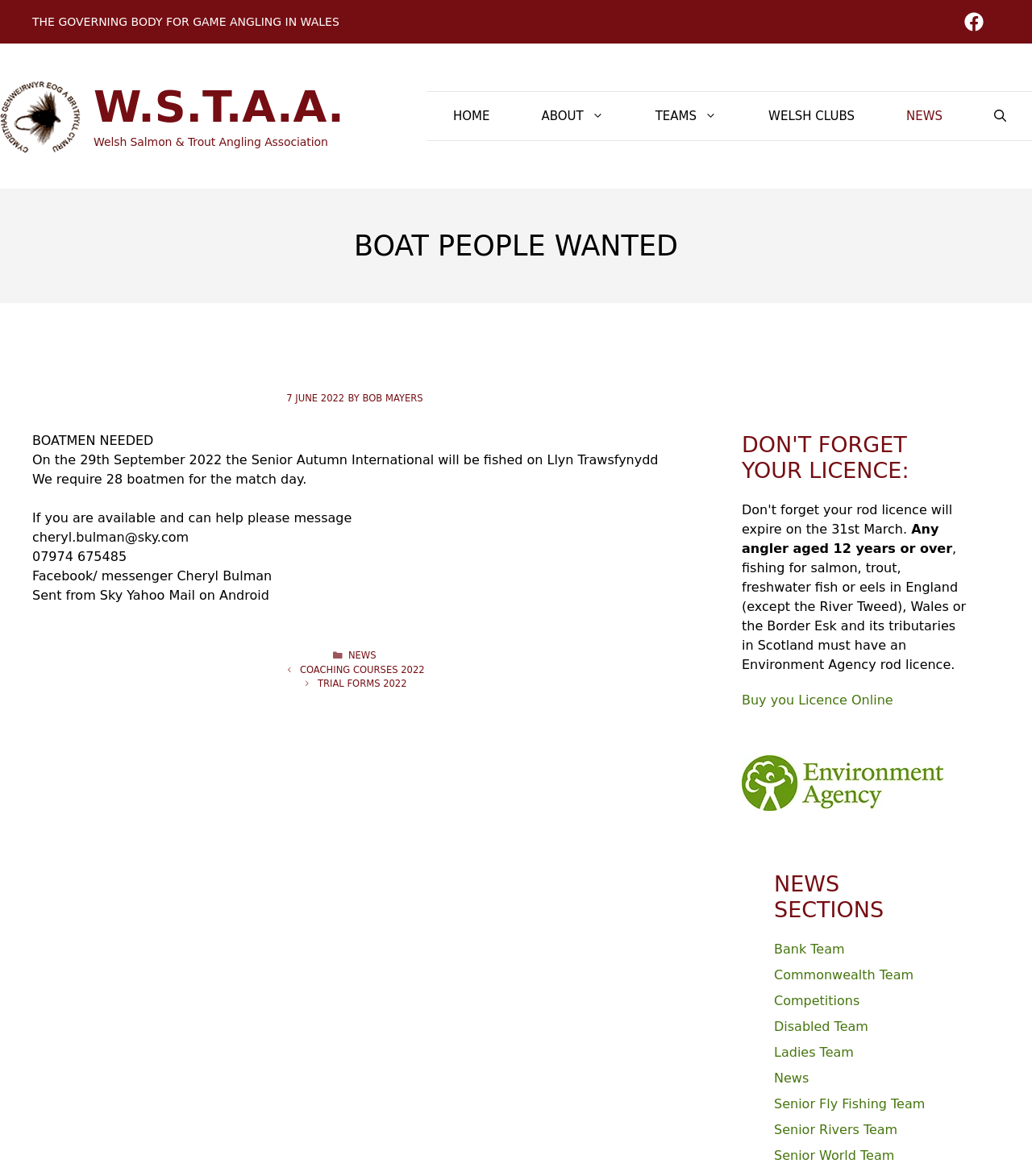What is the date of the Senior Autumn International?
Answer with a single word or phrase by referring to the visual content.

29th September 2022